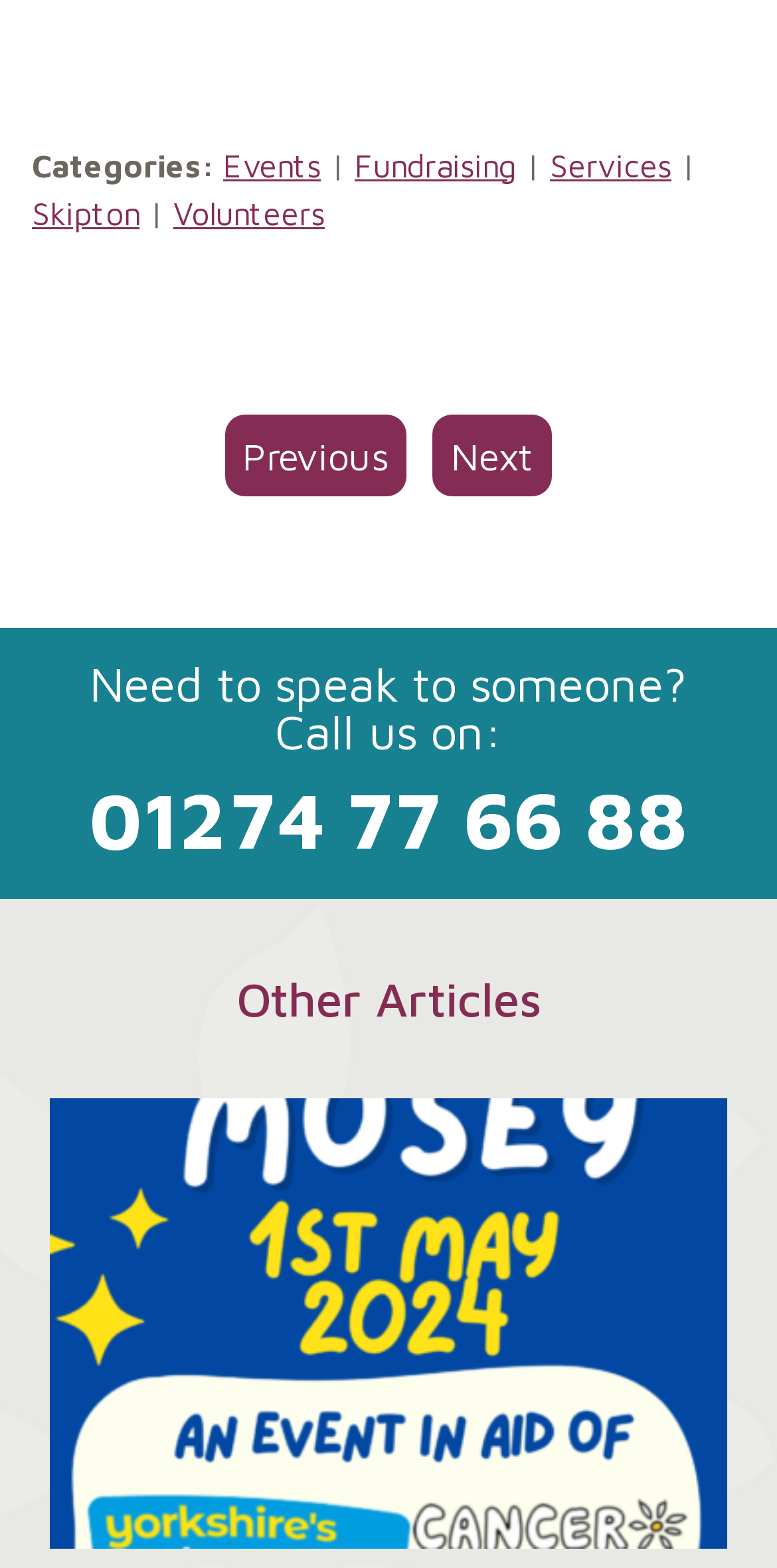Determine the bounding box coordinates of the clickable region to follow the instruction: "Call the phone number".

[0.114, 0.492, 0.886, 0.552]